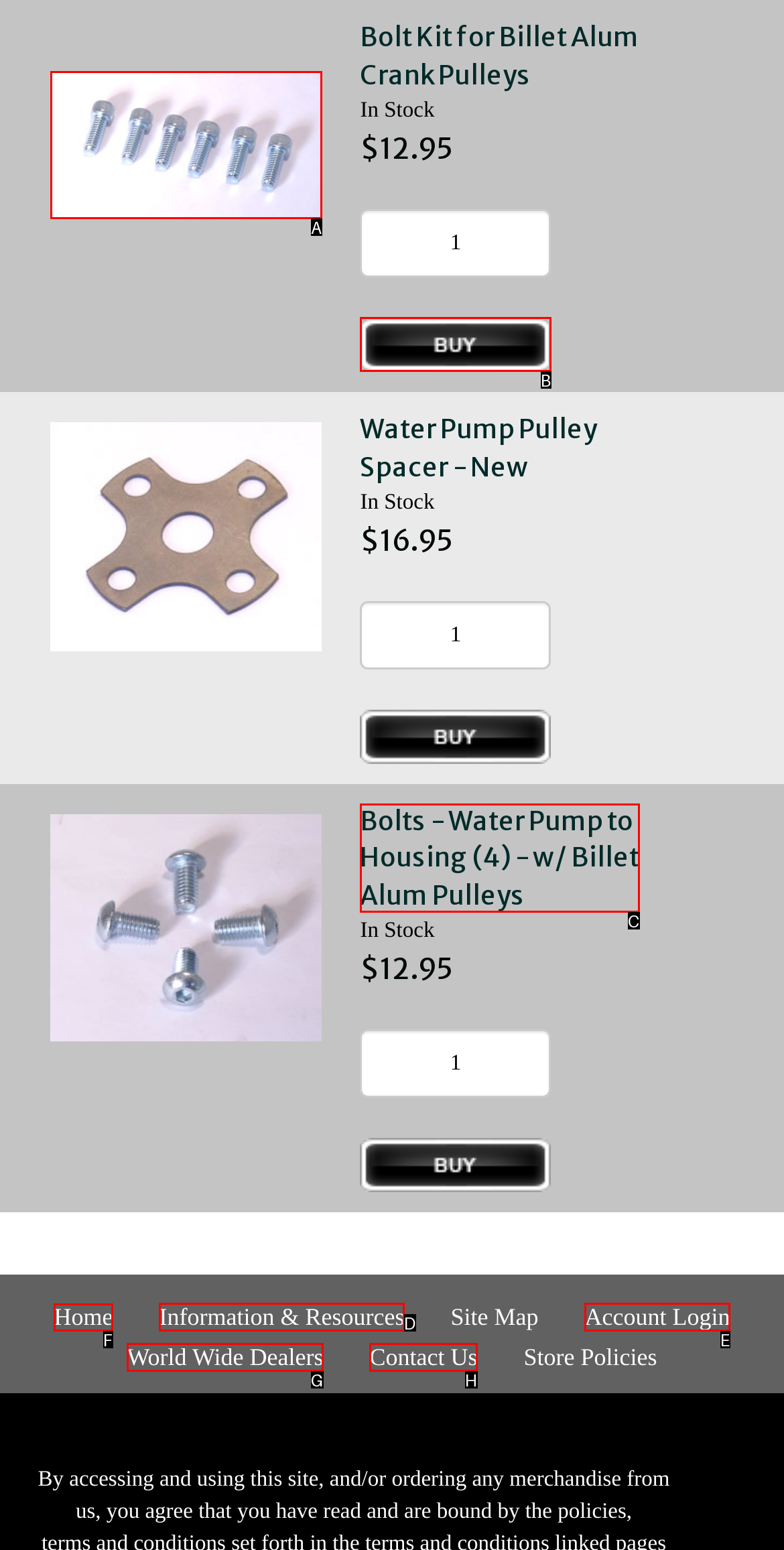Figure out which option to click to perform the following task: Click the 'Home' link
Provide the letter of the correct option in your response.

F